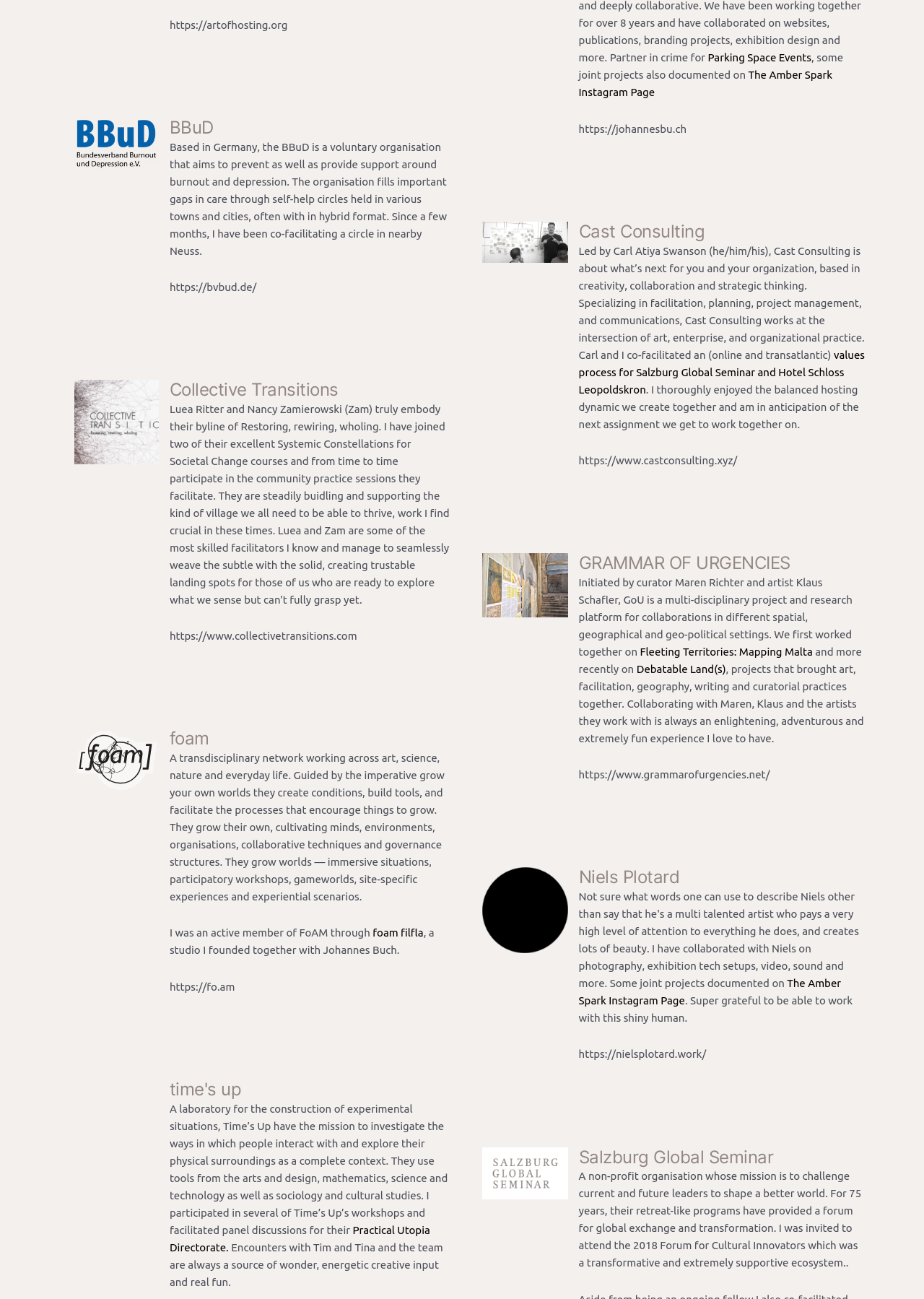Identify the bounding box of the HTML element described here: "The Amber Spark Instagram Page". Provide the coordinates as four float numbers between 0 and 1: [left, top, right, bottom].

[0.626, 0.752, 0.91, 0.775]